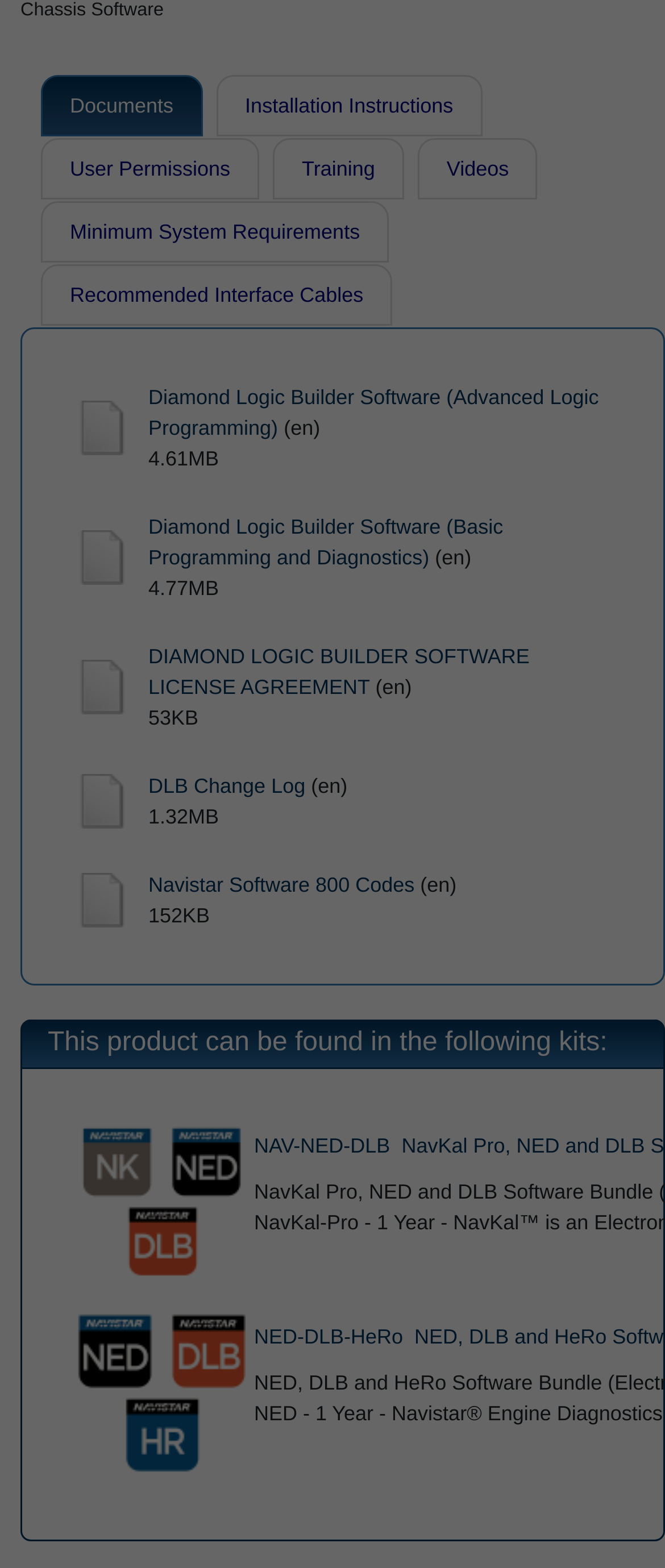Locate the bounding box coordinates of the element that needs to be clicked to carry out the instruction: "View 'Decanters' category". The coordinates should be given as four float numbers ranging from 0 to 1, i.e., [left, top, right, bottom].

None